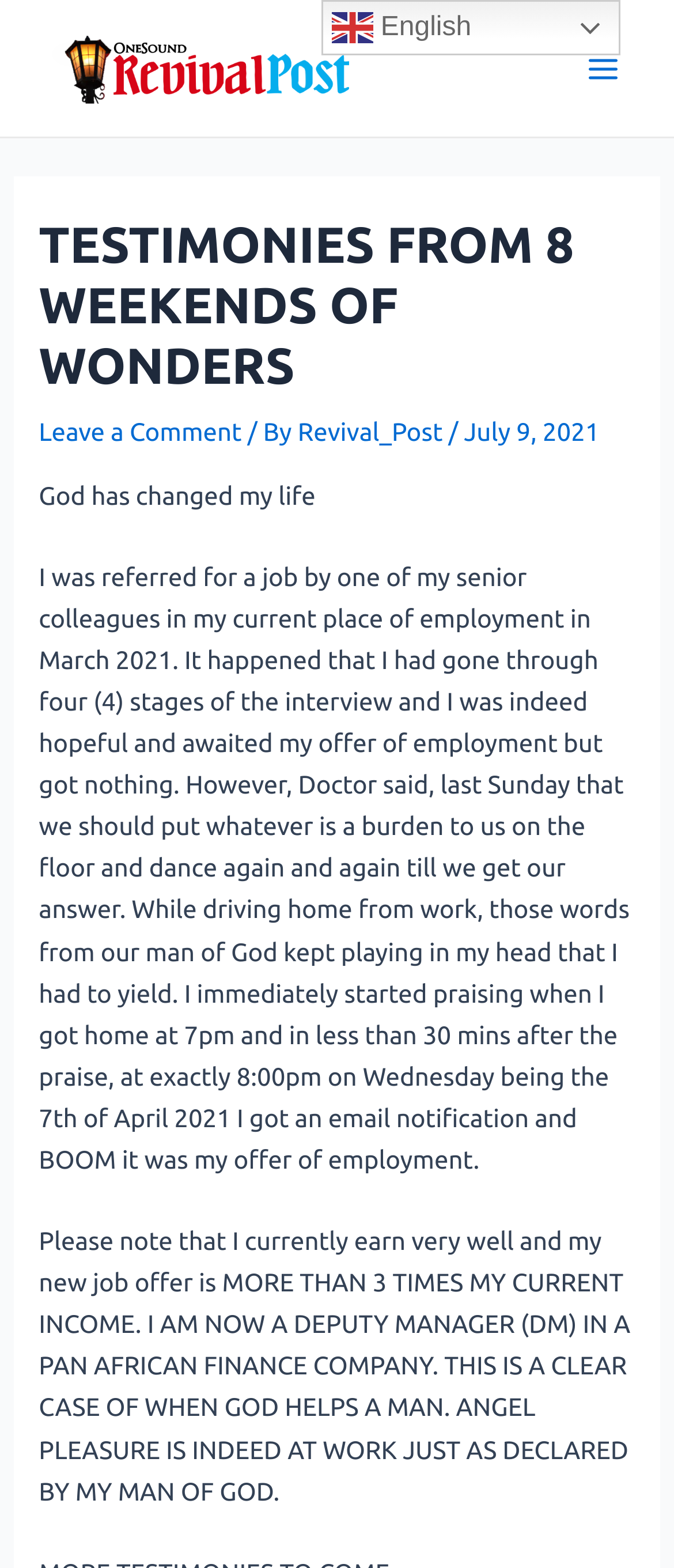Create an elaborate caption for the webpage.

The webpage is a testimonial page with a title "TESTIMONIES FROM 8 WEEKENDS OF WONDERS". At the top left corner, there is a logo image of "REVIVAL POST LOGO" with a link to it. On the top right corner, there is a main menu button. 

Below the logo, there is a header section with a heading "TESTIMONIES FROM 8 WEEKENDS OF WONDERS" in a large font. Underneath the heading, there are three links: "Leave a Comment", "/ By", and "Revival_Post". To the right of these links, there is a date "July 9, 2021". 

The main content of the page is a testimonial story. It starts with a sentence "God has changed my life" and then tells a story of how the author got a new job offer after following the advice of a spiritual leader. The story is divided into two paragraphs, with the second paragraph describing the author's new job title and income in detail.

At the top middle of the page, there is a language selection link "en English" with a small flag image of "en".